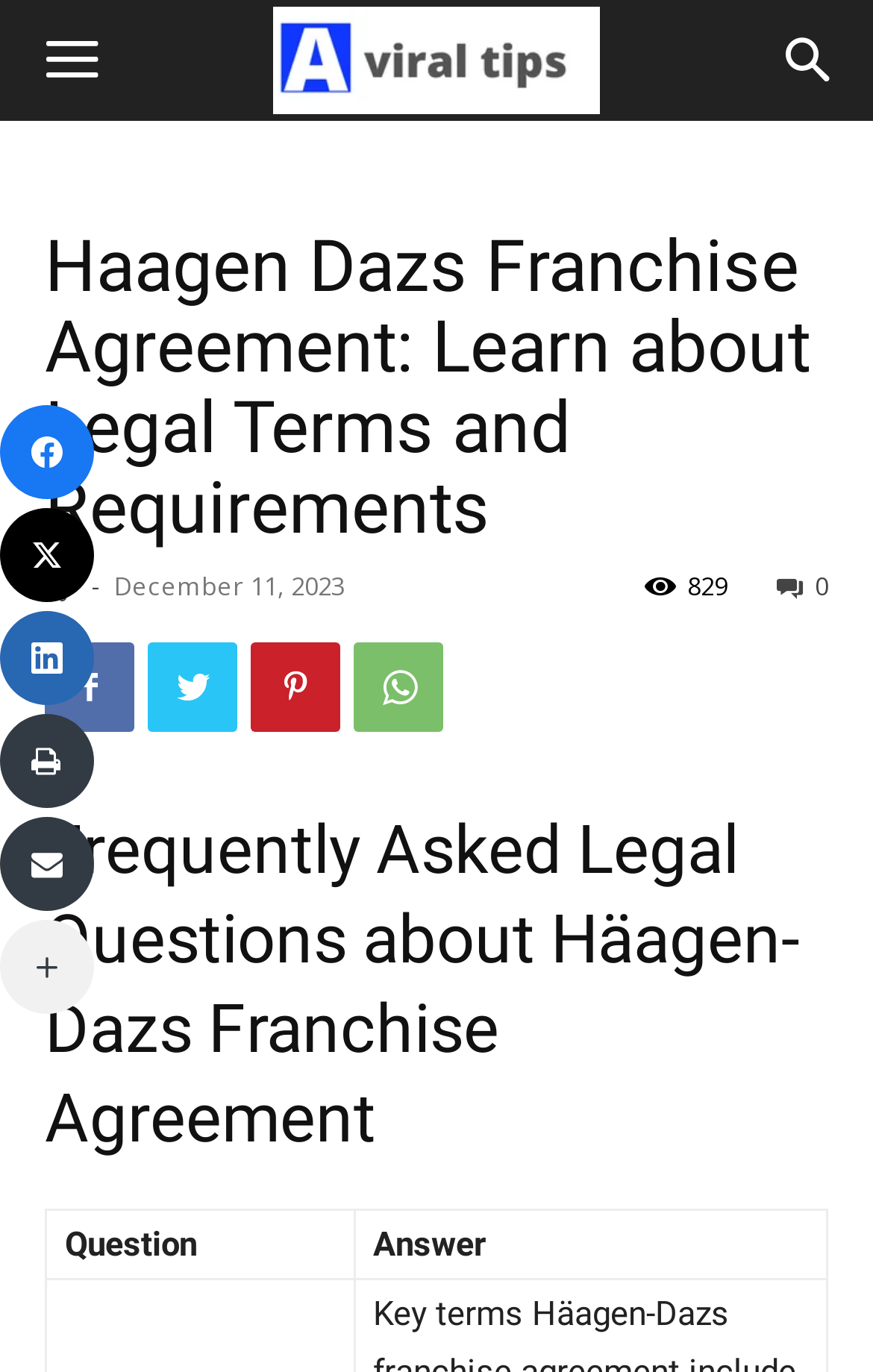Create an in-depth description of the webpage, covering main sections.

This webpage is about Häagen-Dazs franchise agreement, specifically focusing on frequently asked legal questions. At the top, there are two links, one on the left and one on the right, with icons. Below them, there is a header section with a title "Haagen Dazs Franchise Agreement: Learn about Legal Terms and Requirements" and a subtitle with the author's name, date "December 11, 2023", and a share button. 

On the same level as the header section, there are four social media links, including Facebook, Twitter, LinkedIn, and Print, aligned vertically on the left side of the page. Next to them, there is a "More Networks" text with an adjacent link.

The main content of the page is divided into two sections. The first section has a heading "Frequently Asked Legal Questions about Häagen-Dazs Franchise Agreement" and a table with two columns, "Question" and "Answer", below it. 

At the bottom of the page, there is a small image.